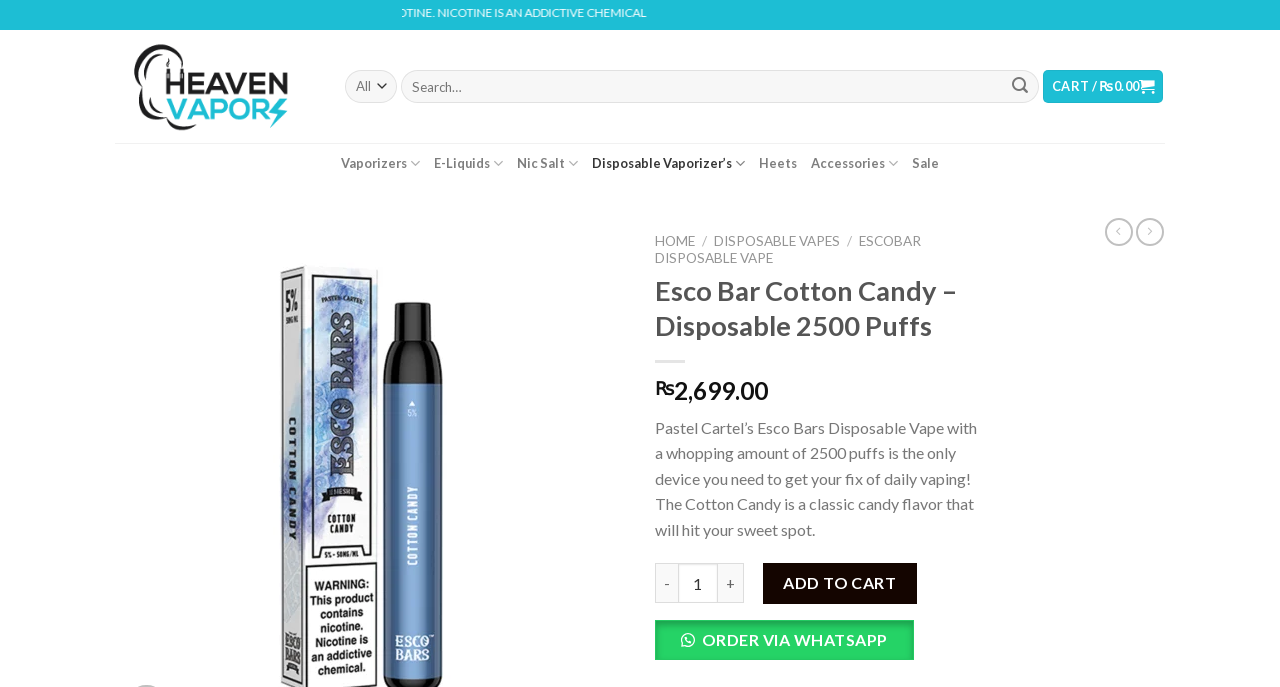Find the bounding box coordinates of the clickable area required to complete the following action: "Order via WhatsApp".

[0.512, 0.926, 0.726, 0.953]